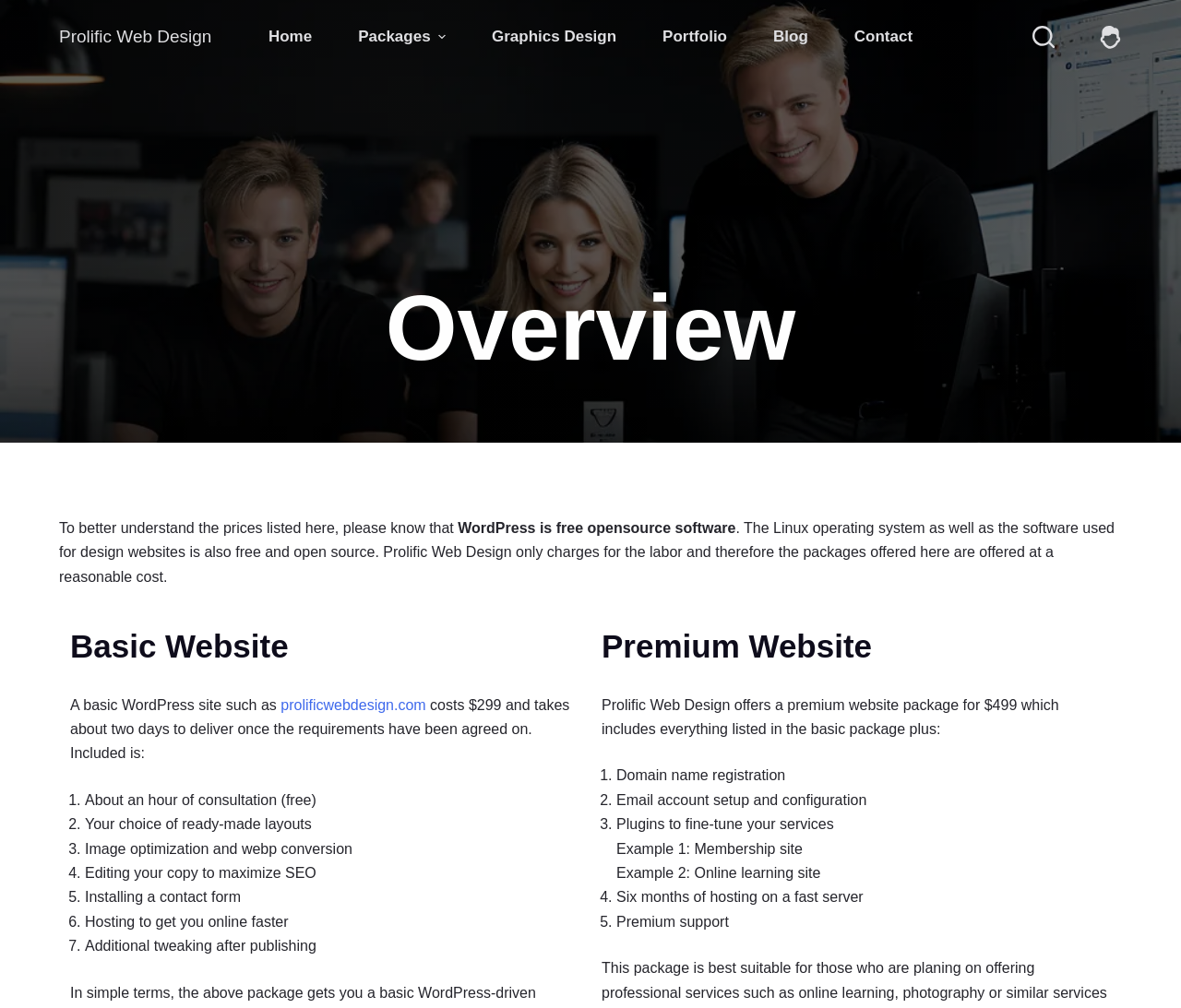Please find the bounding box coordinates (top-left x, top-left y, bottom-right x, bottom-right y) in the screenshot for the UI element described as follows: Graphics Design

[0.397, 0.018, 0.541, 0.055]